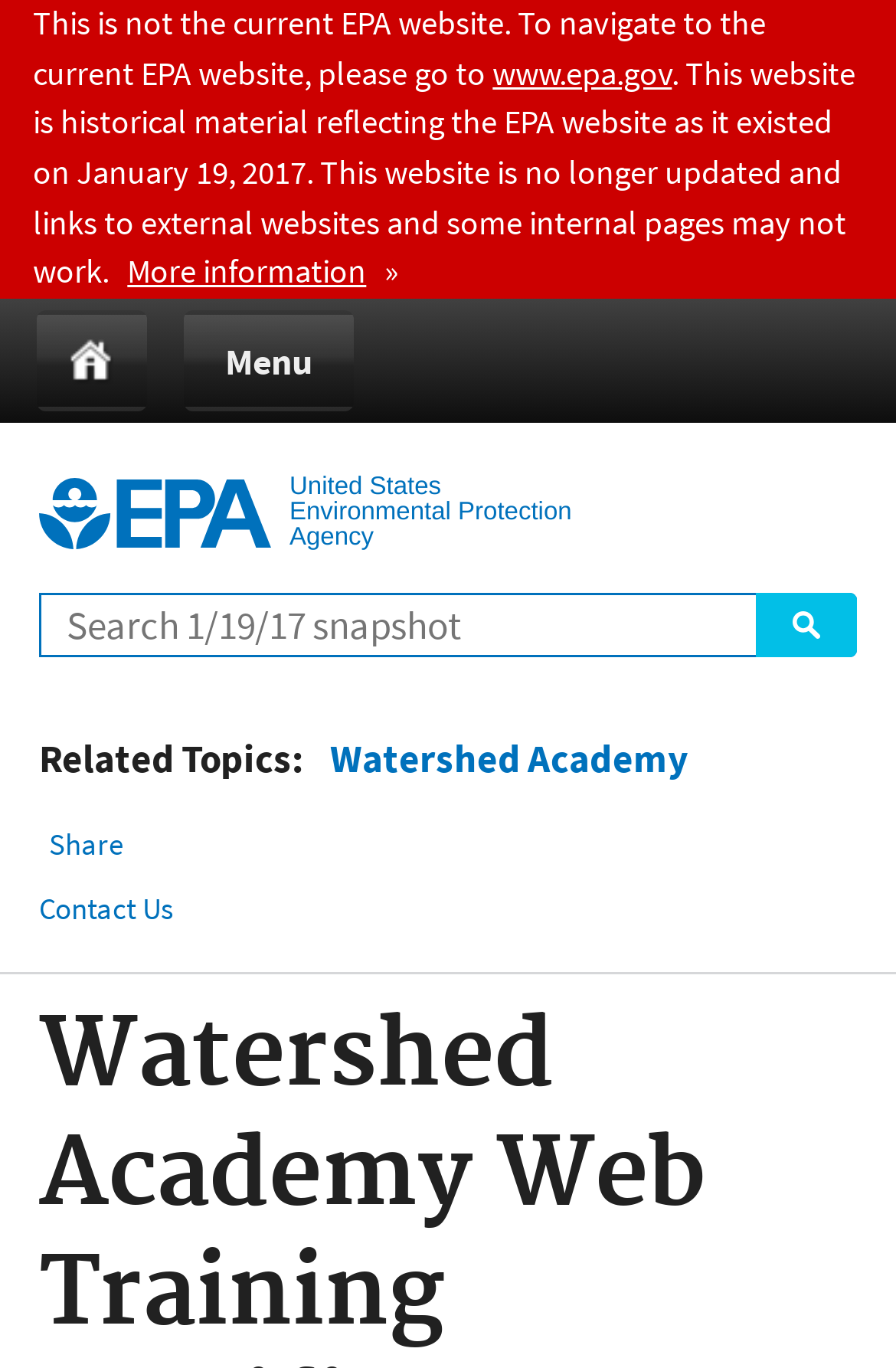Can you find the bounding box coordinates of the area I should click to execute the following instruction: "Contact Us"?

[0.032, 0.649, 0.203, 0.682]